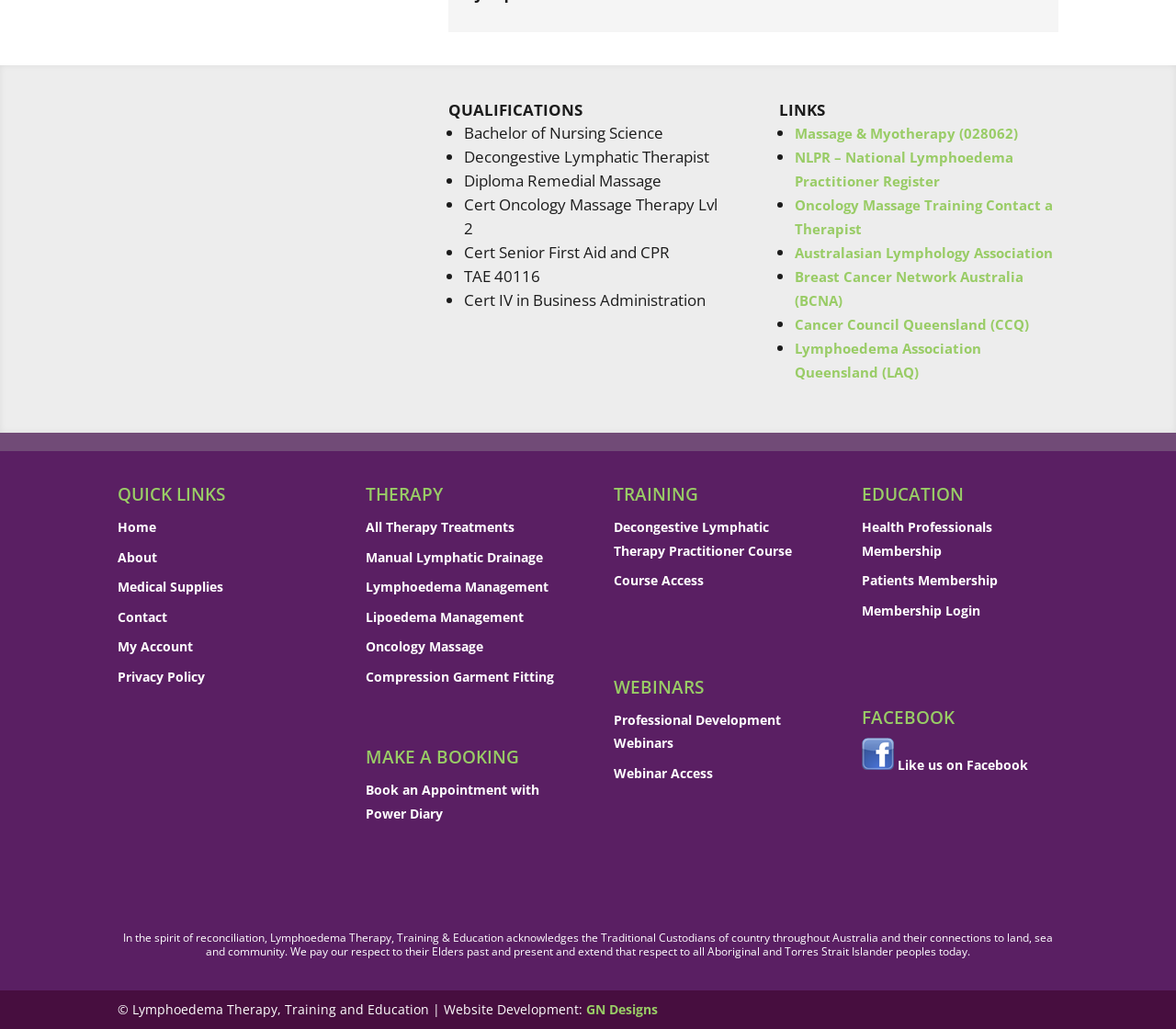Please provide the bounding box coordinate of the region that matches the element description: Twitter. Coordinates should be in the format (top-left x, top-left y, bottom-right x, bottom-right y) and all values should be between 0 and 1.

None